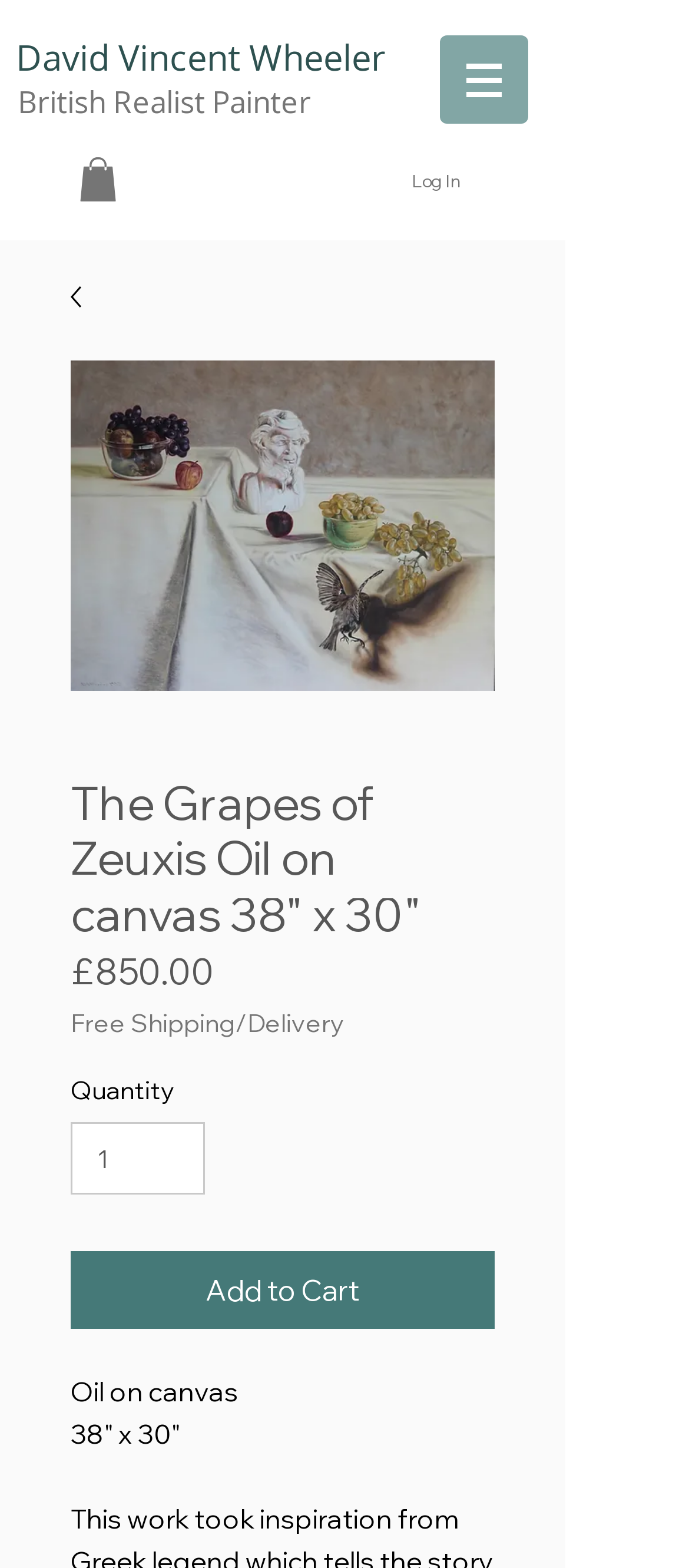Using the provided element description "input value="1" aria-label="Quantity" value="1"", determine the bounding box coordinates of the UI element.

[0.103, 0.716, 0.298, 0.762]